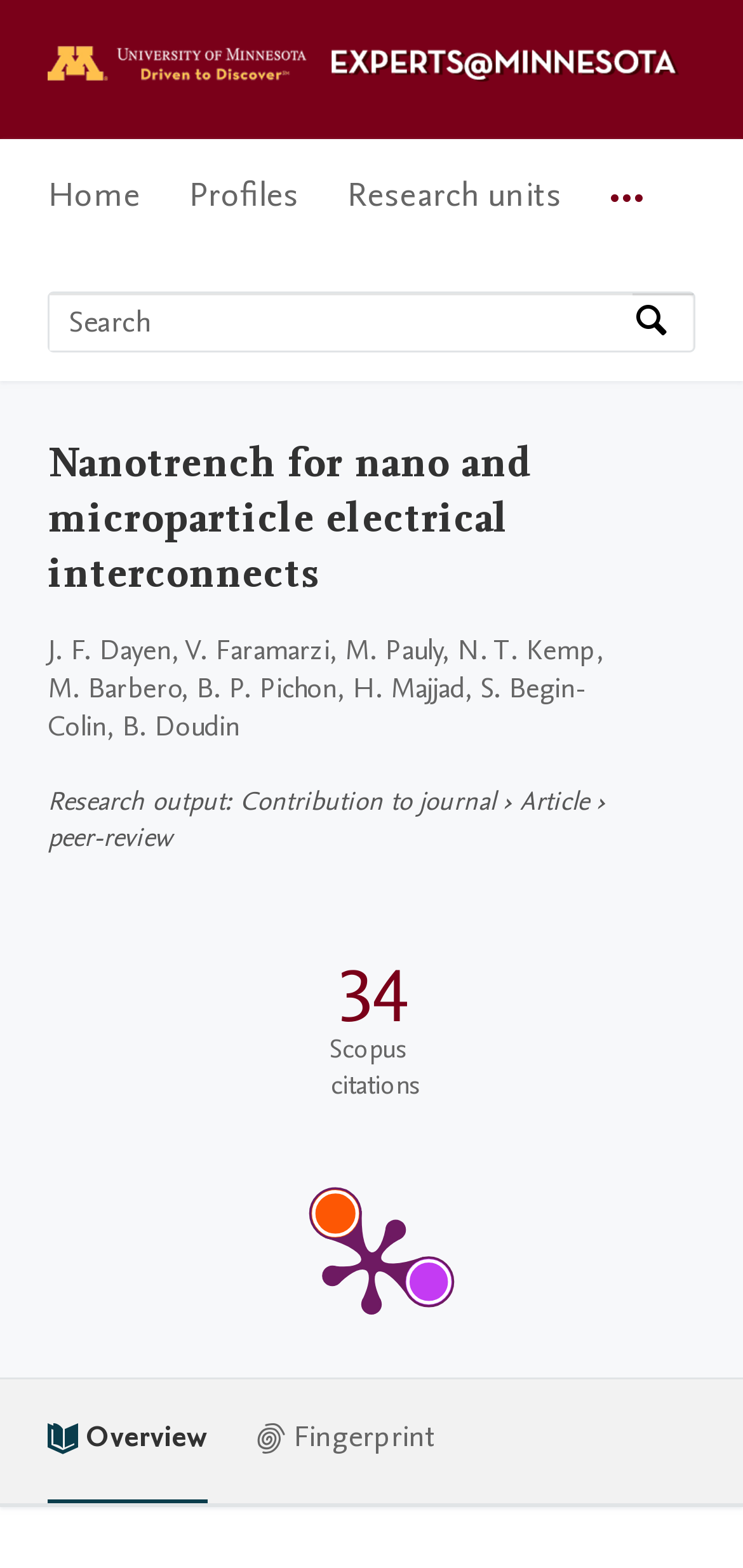Please find the bounding box coordinates of the section that needs to be clicked to achieve this instruction: "Go to Experts@Minnesota Home".

[0.064, 0.038, 0.936, 0.065]